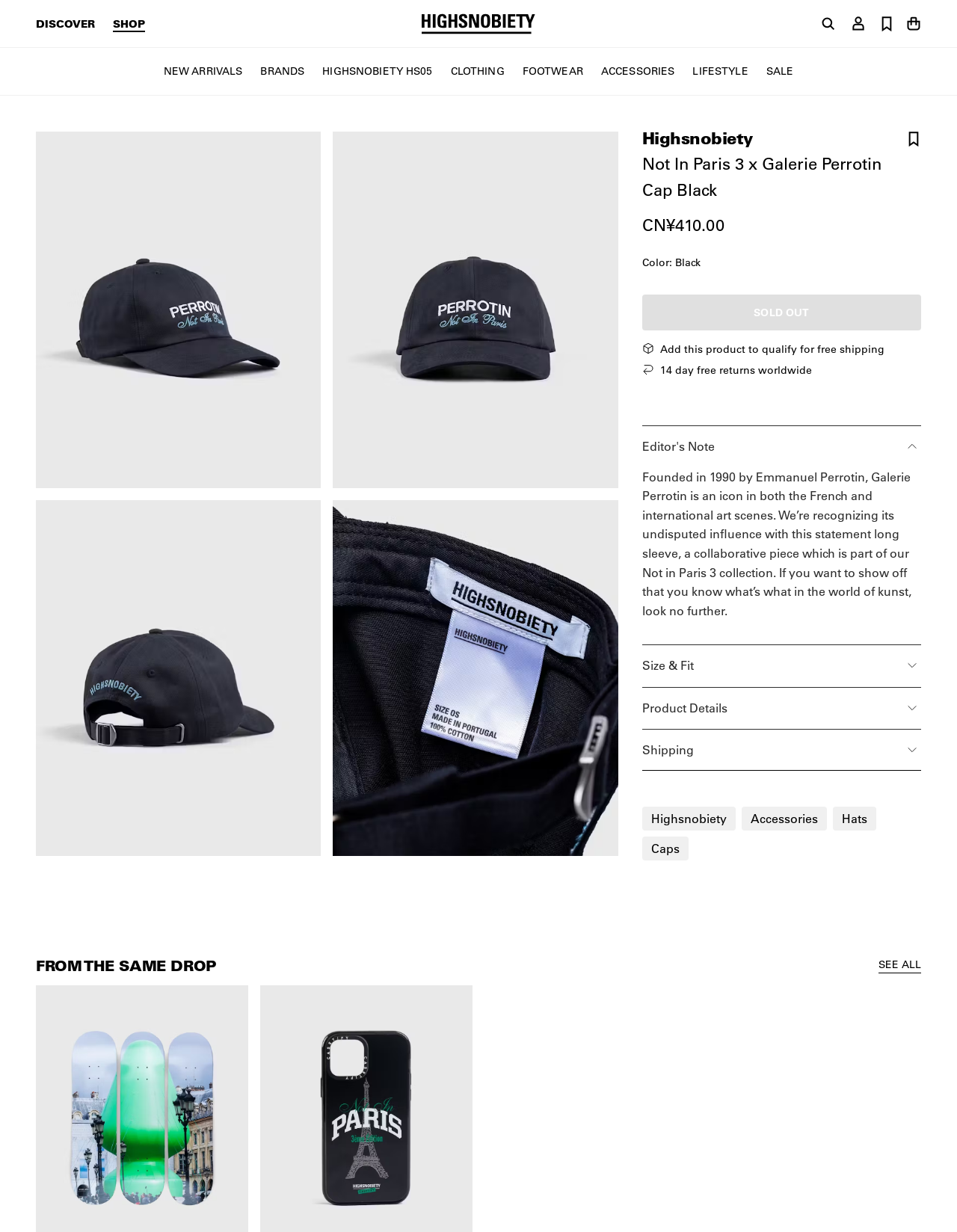What is the shipping status of the product?
Please elaborate on the answer to the question with detailed information.

The shipping status of the product can be found in the product details section, where it is indicated as Sold out, meaning that the product is currently not available for shipping.